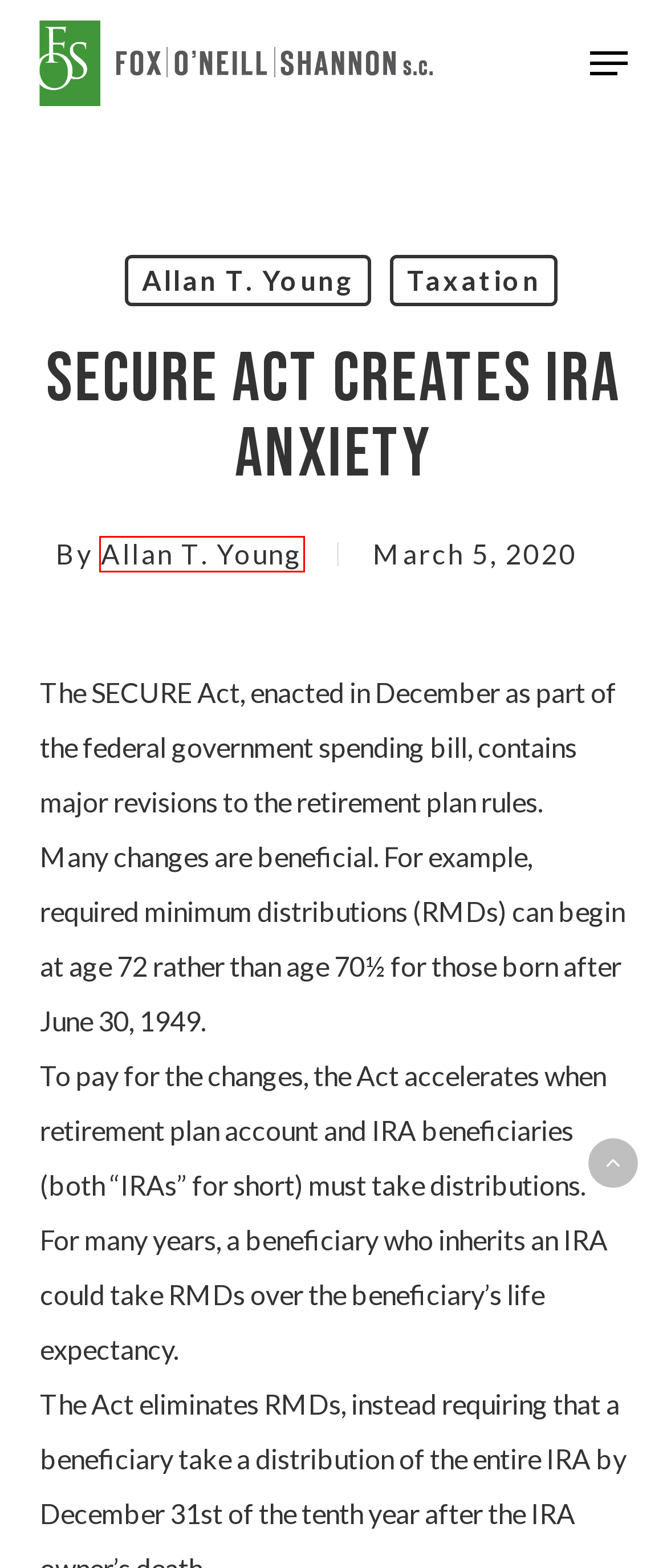Inspect the provided webpage screenshot, concentrating on the element within the red bounding box. Select the description that best represents the new webpage after you click the highlighted element. Here are the candidates:
A. Jamie B. Barwin Archives - Fox, O'Neill & Shannon, S.C.
B. Jamie B. Barwin, Author at Fox, O'Neill & Shannon, S.C.
C. Allan T. Young, Author at Fox, O'Neill & Shannon, S.C.
D. Home - Fox, O'Neill & Shannon, S.C. - Business Attorneys
E. FOS, Author at Fox, O'Neill & Shannon, S.C.
F. Allan T. Young Archives - Fox, O'Neill & Shannon, S.C.
G. FOS News Archives - Fox, O'Neill & Shannon, S.C.
H. CHILD TAX CREDIT - Fox, O'Neill & Shannon, S.C.

C